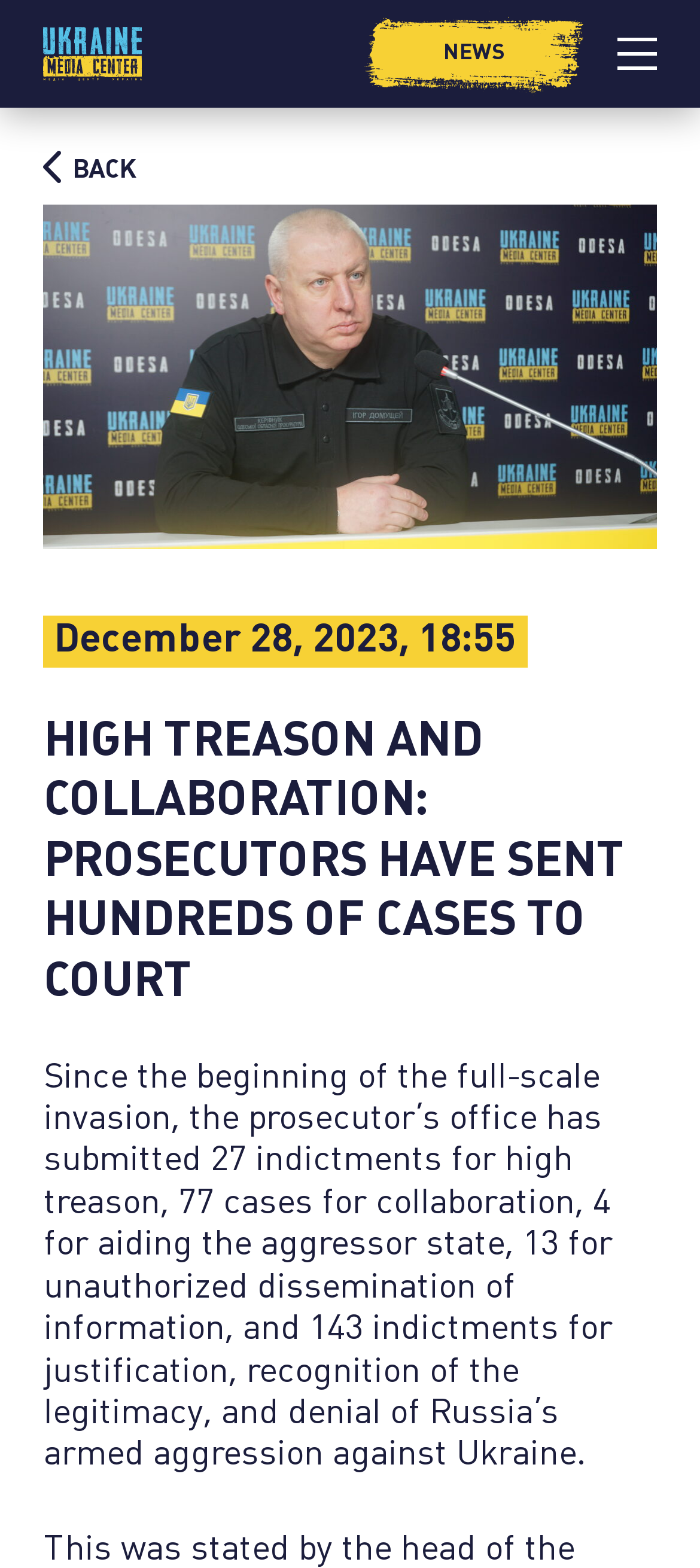How many indictments for justification are submitted?
Using the image as a reference, answer the question with a short word or phrase.

143